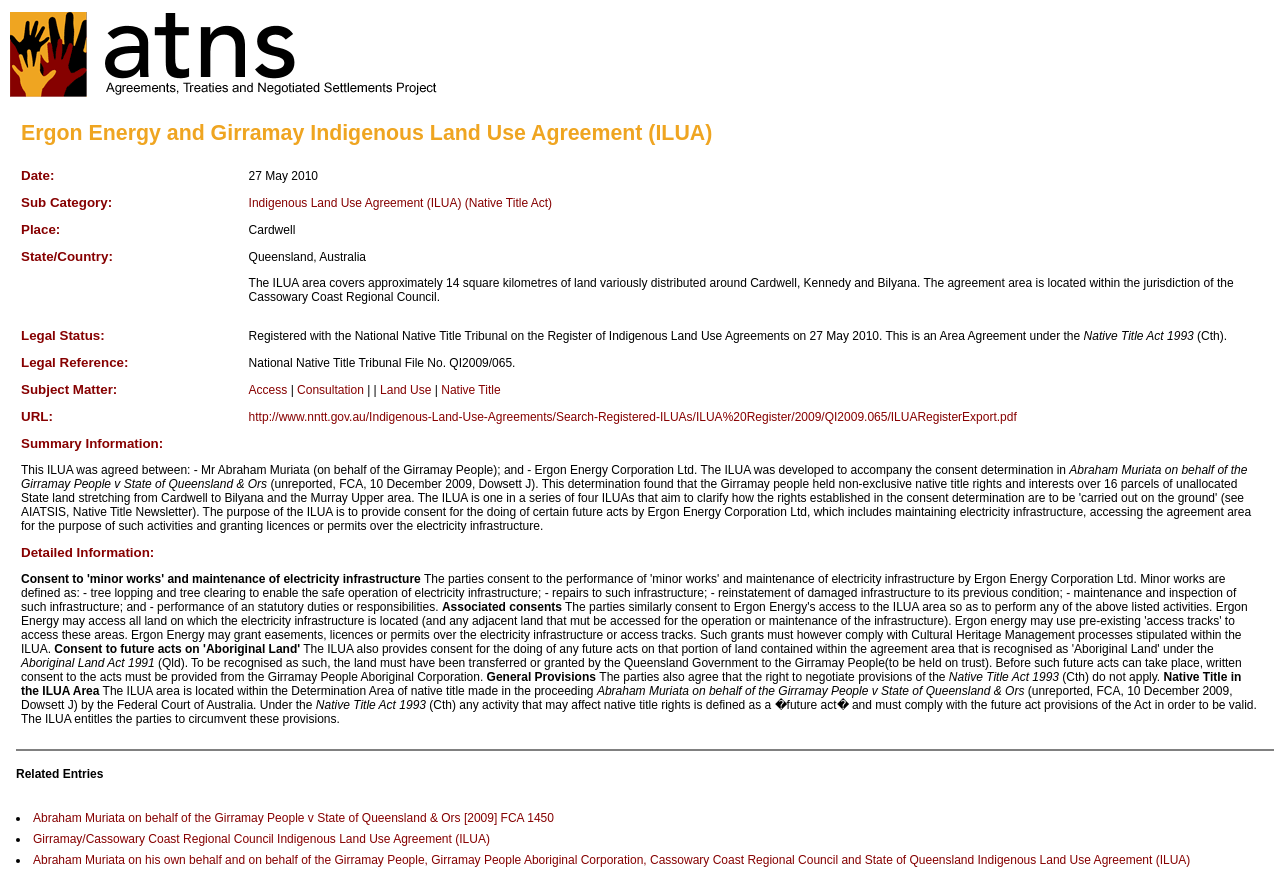Produce a meticulous description of the webpage.

The webpage is about the Agreements, Treaties, and Negotiated Settlements Project, specifically focusing on the Ergon Energy and Girramay Indigenous Land Use Agreement (ILUA). 

At the top of the page, there is a table with a logo and a link. Below this, there is a table with multiple rows, each containing information about the agreement. The first row displays the title of the agreement, "Ergon Energy and Girramay Indigenous Land Use Agreement (ILUA)". 

The subsequent rows provide details about the agreement, including the date, subcategory, place, state/country, and a description of the agreement area. There are also rows with information about the legal status, legal reference, subject matter, and URL of the agreement. 

Further down the page, there is a section with a summary of the agreement, followed by a detailed description of the agreement, including the consent to "minor works" and maintenance of electricity infrastructure, associated consents, consent to future acts on "Aboriginal Land", and general provisions. 

At the bottom of the page, there is a section titled "Related Entries" with a list of related agreements, including "Abraham Muriata on behalf of the Girramay People v State of Queensland & Ors [2009] FCA 1450" and "Girramay/Cassowary Coast Regional Council Indigenous Land Use Agreement (ILUA)".